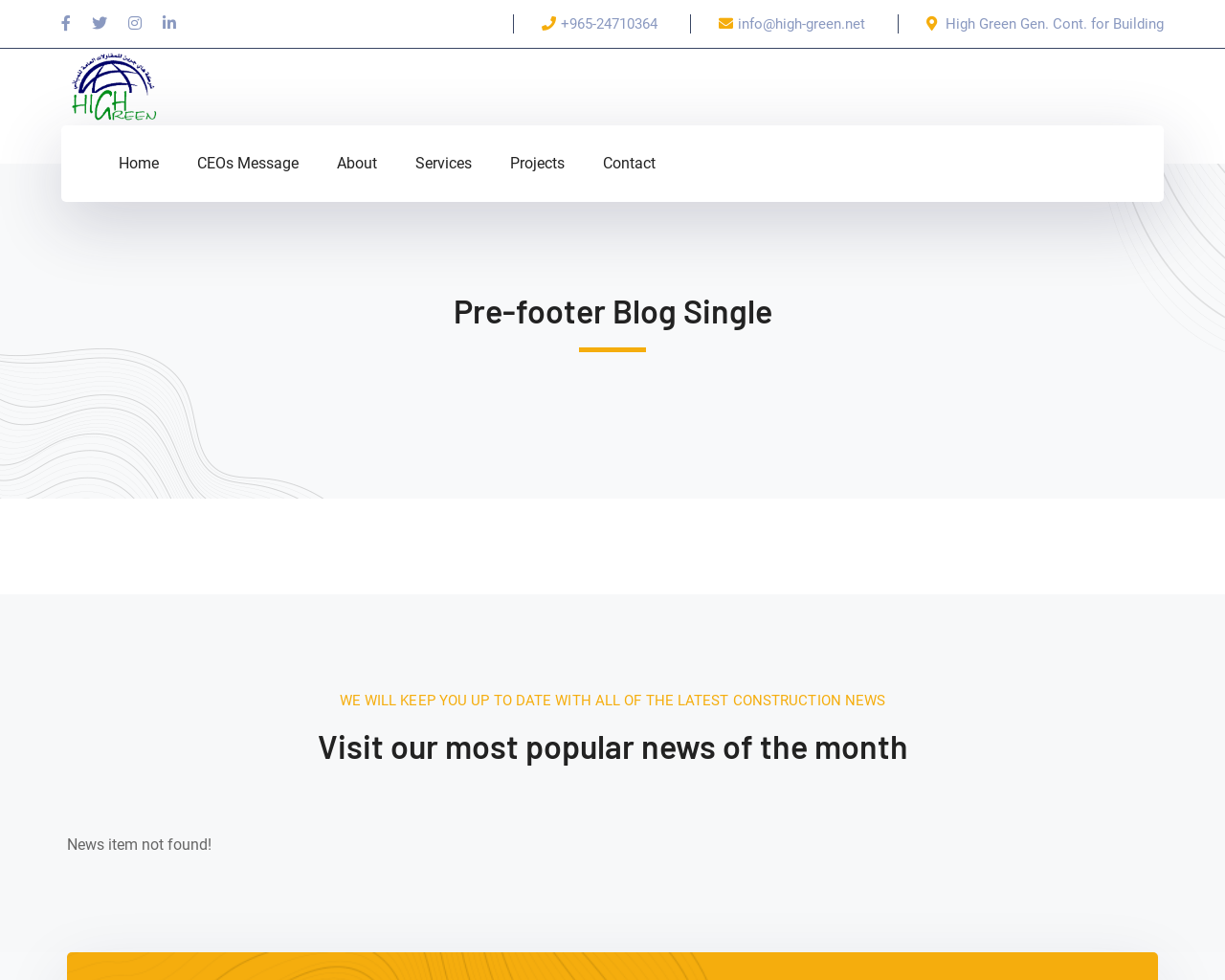Highlight the bounding box coordinates of the element that should be clicked to carry out the following instruction: "Get contact information". The coordinates must be given as four float numbers ranging from 0 to 1, i.e., [left, top, right, bottom].

None